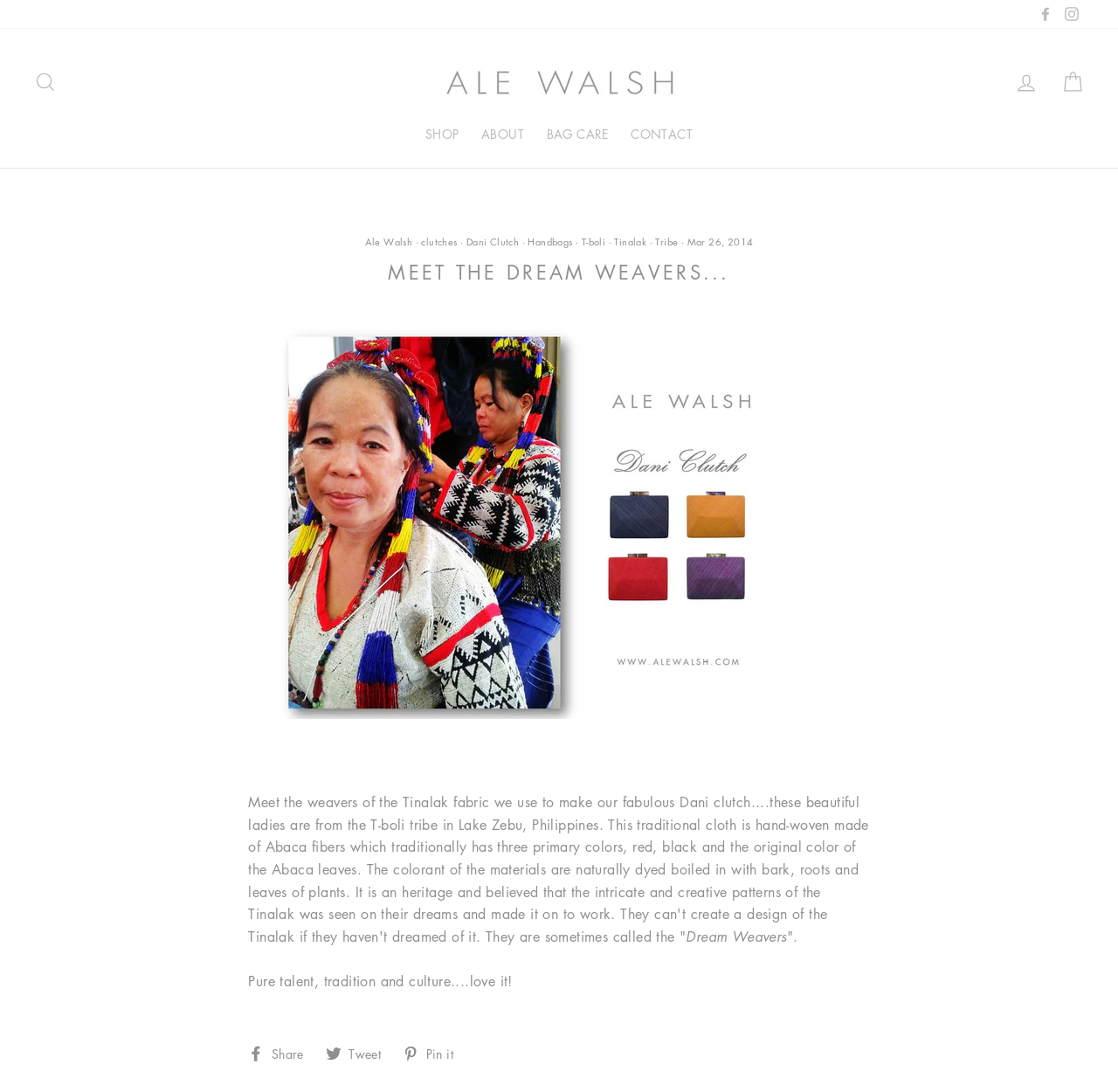Identify the bounding box coordinates of the element to click to follow this instruction: 'View Research'. Ensure the coordinates are four float values between 0 and 1, provided as [left, top, right, bottom].

None